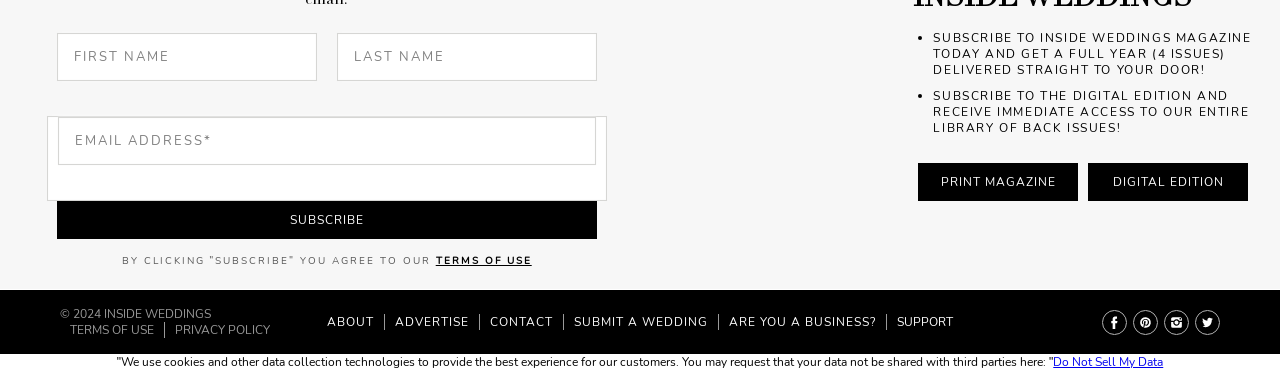Please look at the image and answer the question with a detailed explanation: What social media platforms does Inside Weddings have?

The webpage features three social media icons at the bottom, which correspond to Pinterest, Instagram, and Twitter, indicating that Inside Weddings has a presence on these platforms.